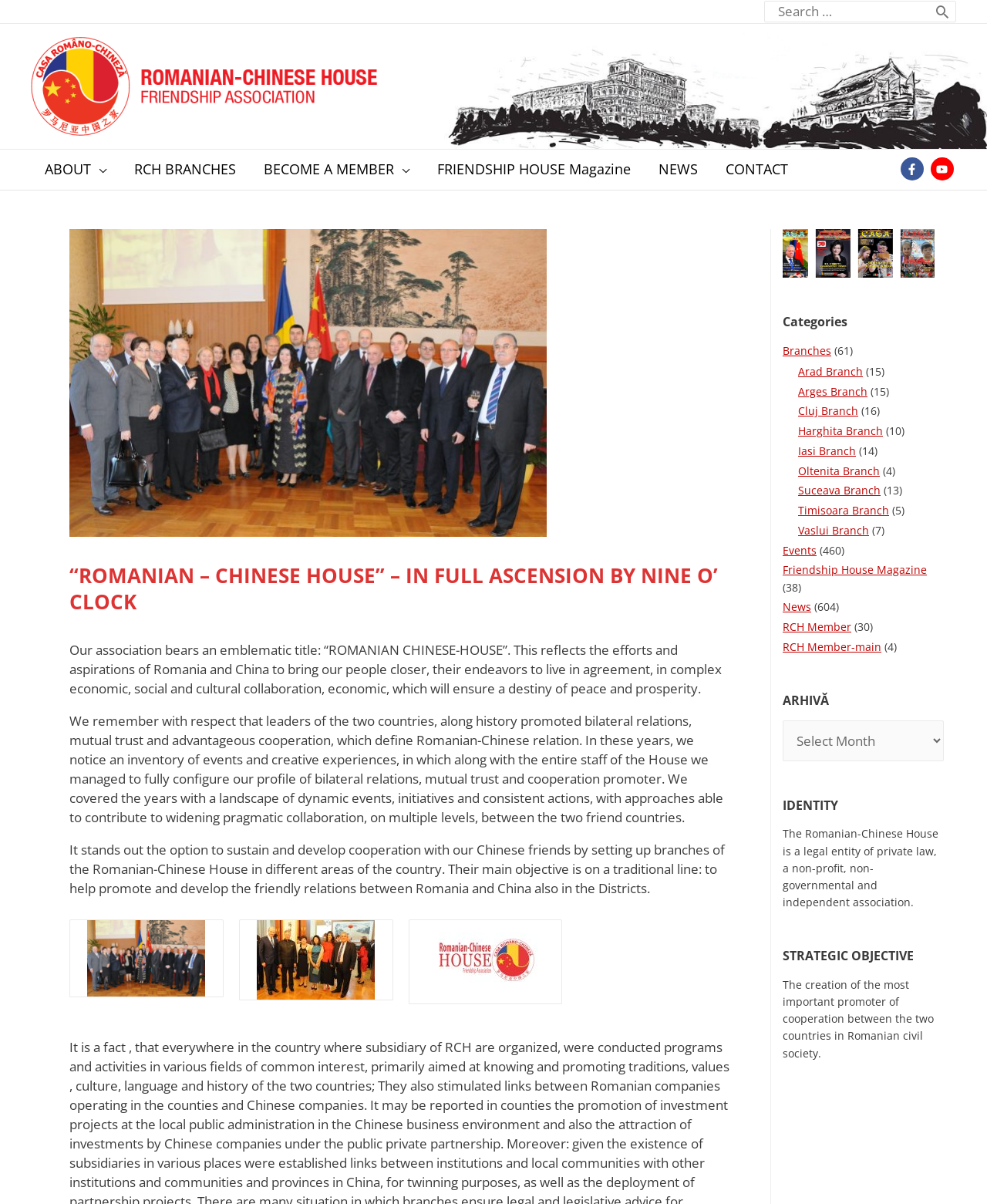Can you identify and provide the main heading of the webpage?

“ROMANIAN – CHINESE HOUSE” – IN FULL ASCENSION BY NINE O’ CLOCK